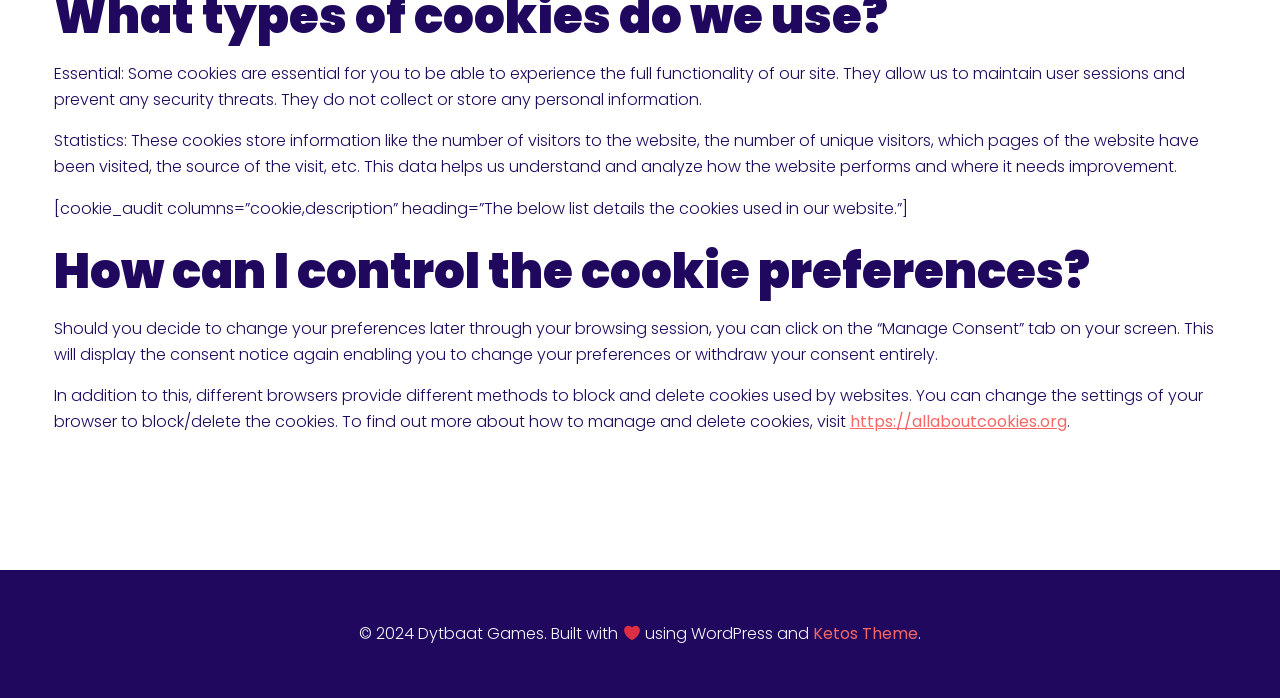What is the copyright year of the website?
From the details in the image, answer the question comprehensively.

The text at the bottom of the page states '© 2024 Dytbaat Games', indicating that the copyright year of the website is 2024.